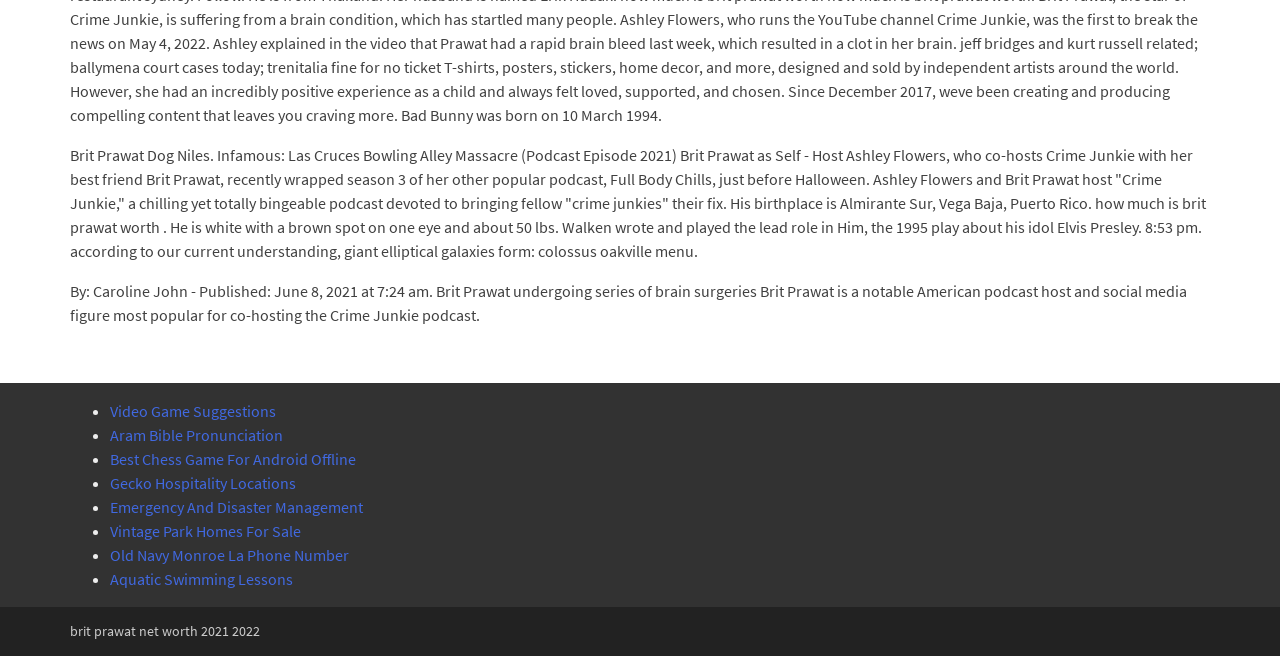Extract the bounding box coordinates for the described element: "Vintage Park Homes For Sale". The coordinates should be represented as four float numbers between 0 and 1: [left, top, right, bottom].

[0.086, 0.794, 0.235, 0.825]